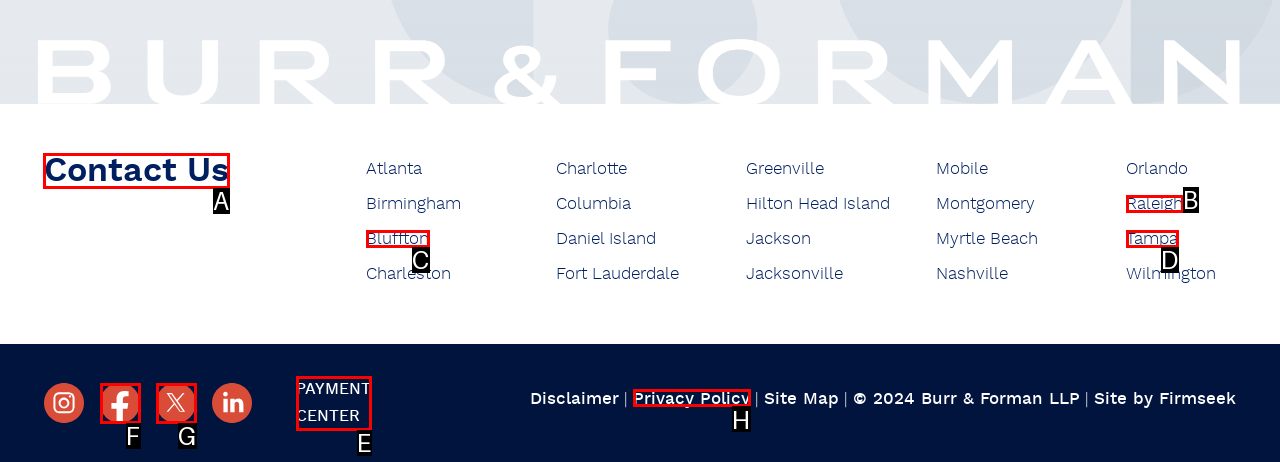Which HTML element should be clicked to complete the following task: Click on Contact Us?
Answer with the letter corresponding to the correct choice.

A